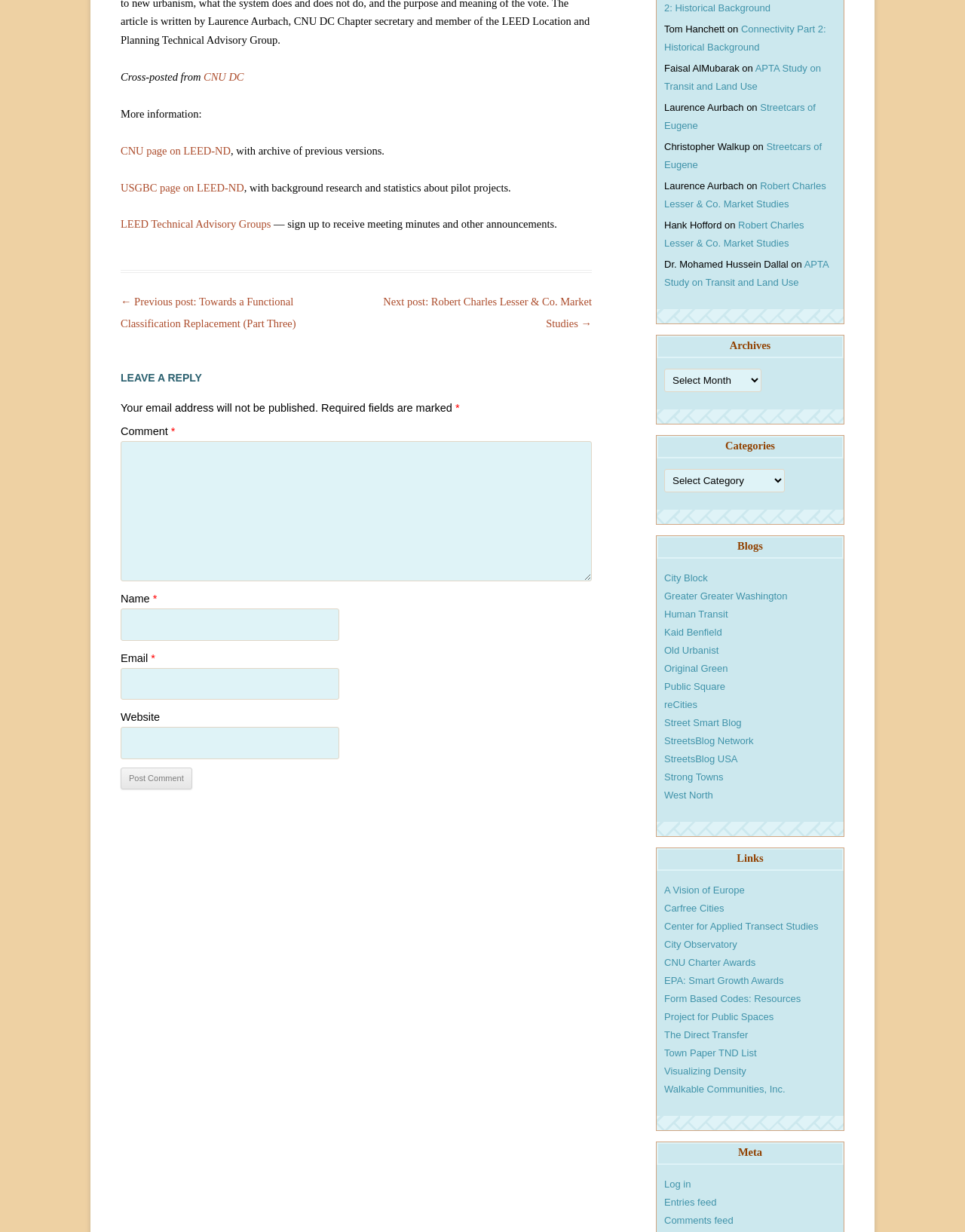Based on the element description "parent_node: Email * aria-describedby="email-notes" name="email"", predict the bounding box coordinates of the UI element.

[0.125, 0.542, 0.351, 0.568]